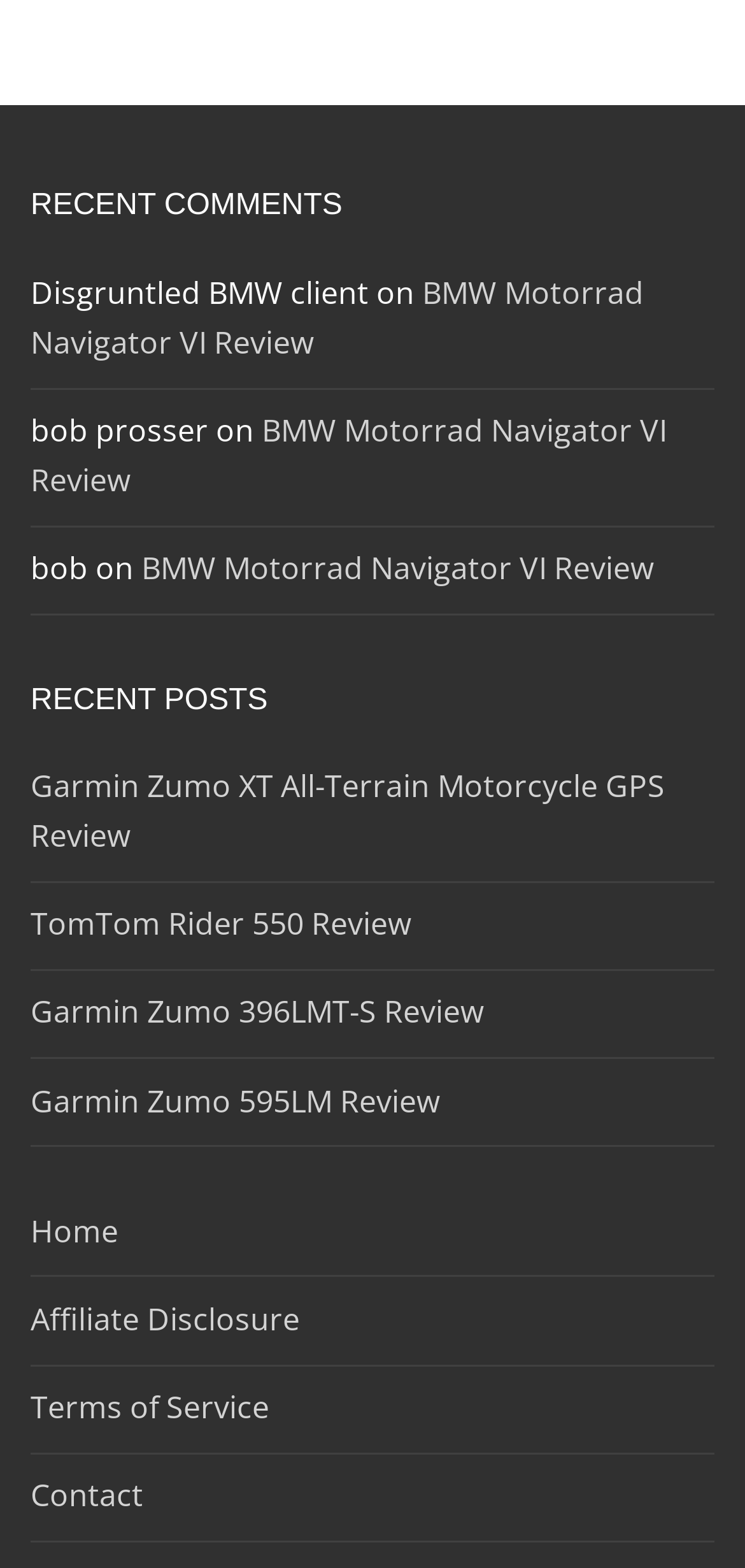Please reply to the following question using a single word or phrase: 
What is the theme of the website?

Motorcycle